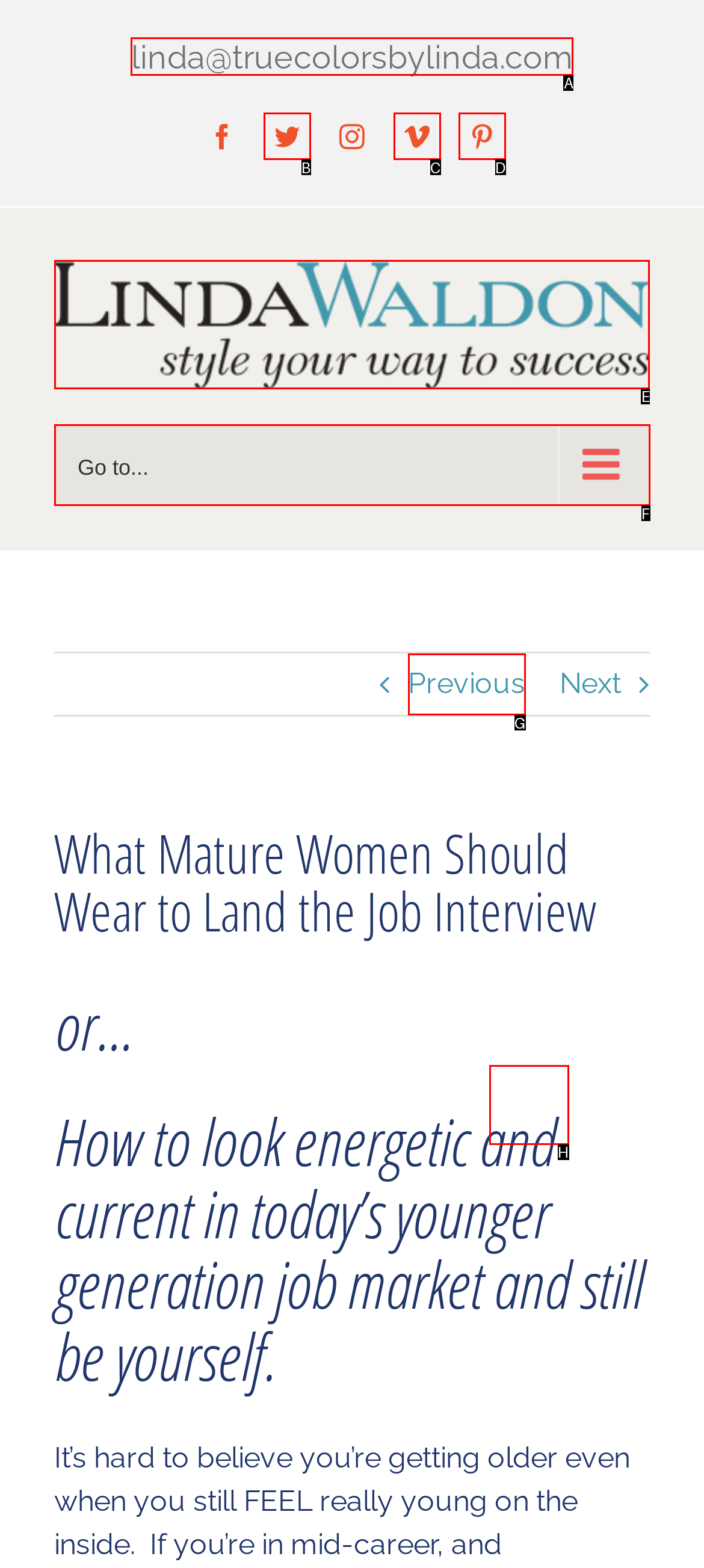Identify the letter of the option that should be selected to accomplish the following task: View the True Colors By Linda Logo. Provide the letter directly.

E